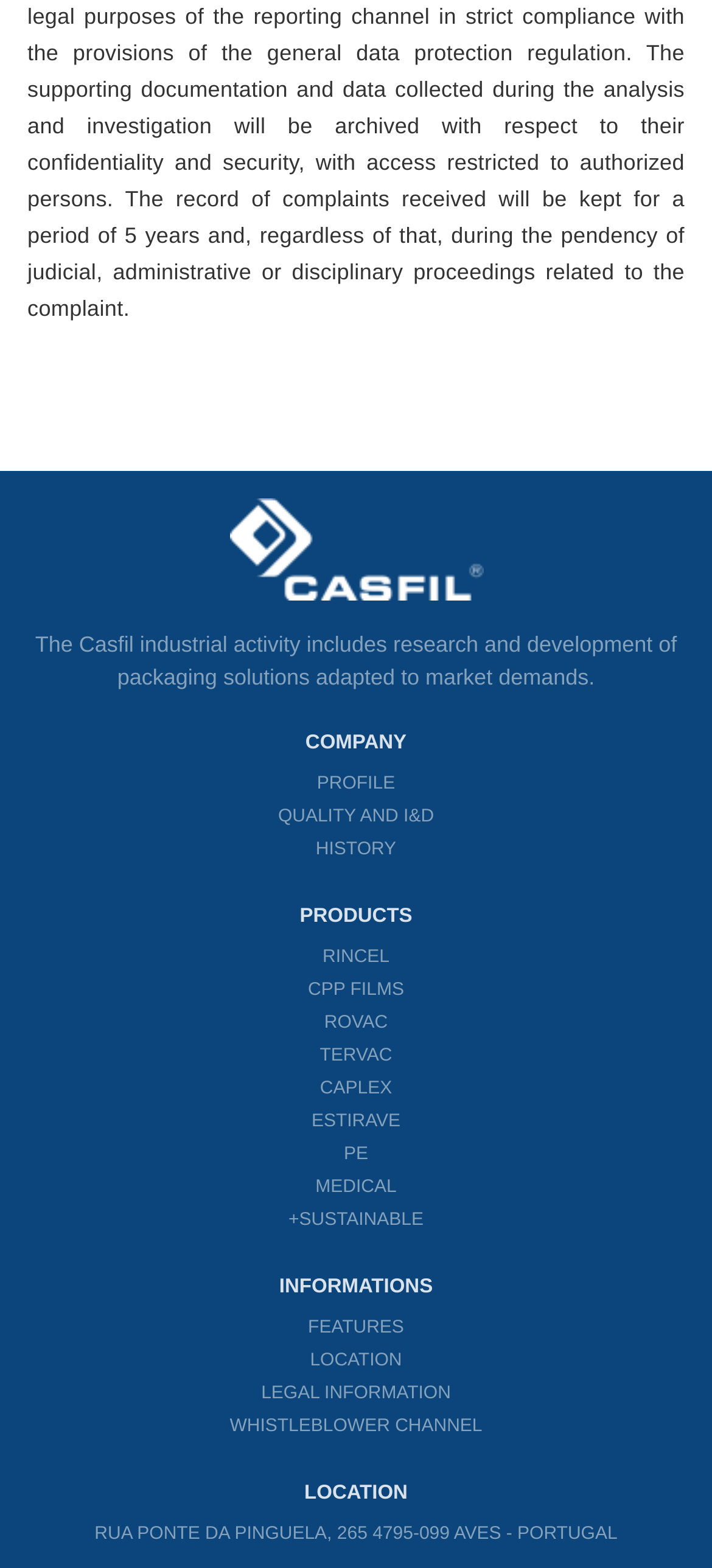Locate the bounding box coordinates of the element you need to click to accomplish the task described by this instruction: "Get location information".

[0.435, 0.858, 0.565, 0.879]